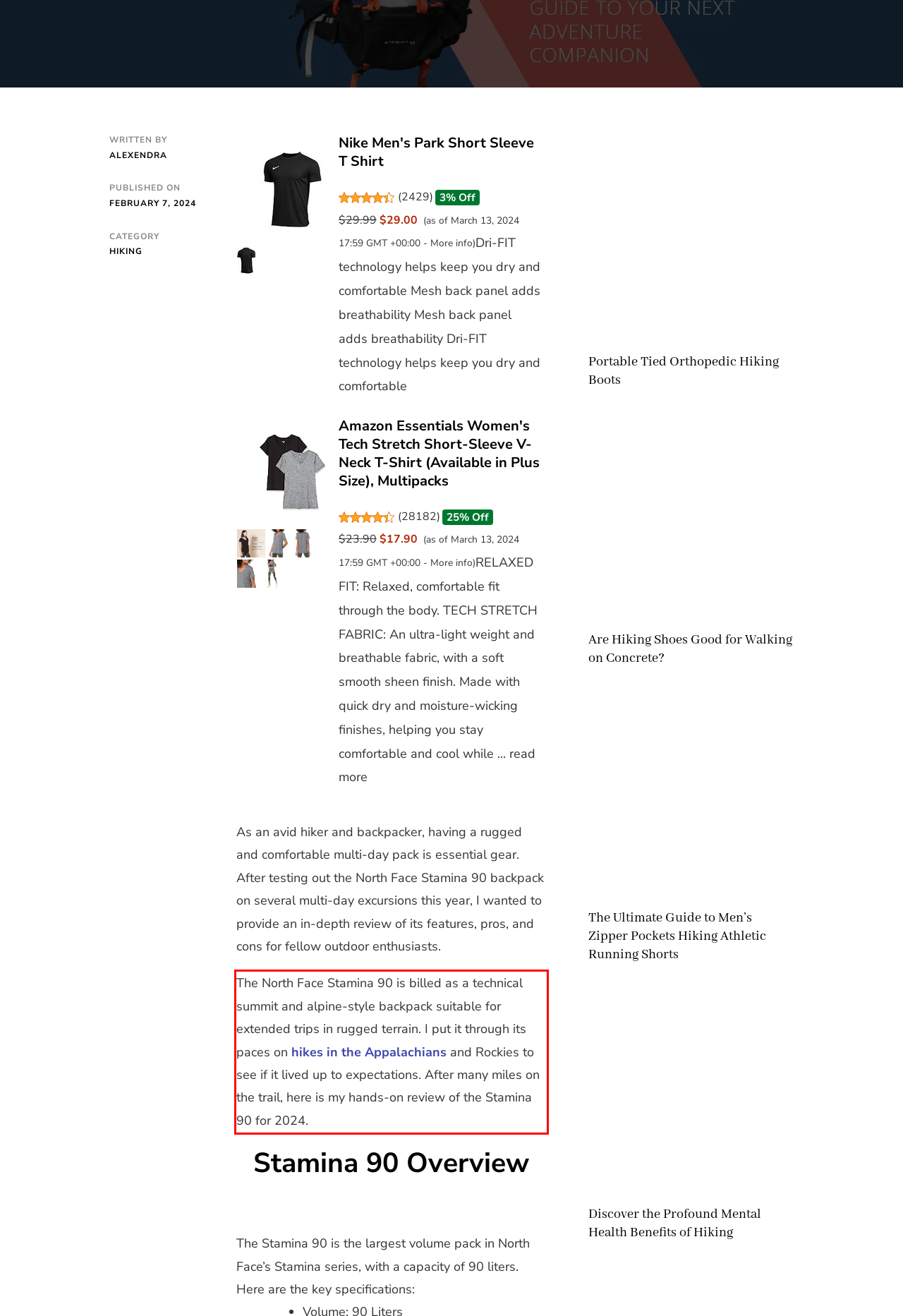Using the provided webpage screenshot, identify and read the text within the red rectangle bounding box.

The North Face Stamina 90 is billed as a technical summit and alpine-style backpack suitable for extended trips in rugged terrain. I put it through its paces on hikes in the Appalachians and Rockies to see if it lived up to expectations. After many miles on the trail, here is my hands-on review of the Stamina 90 for 2024.